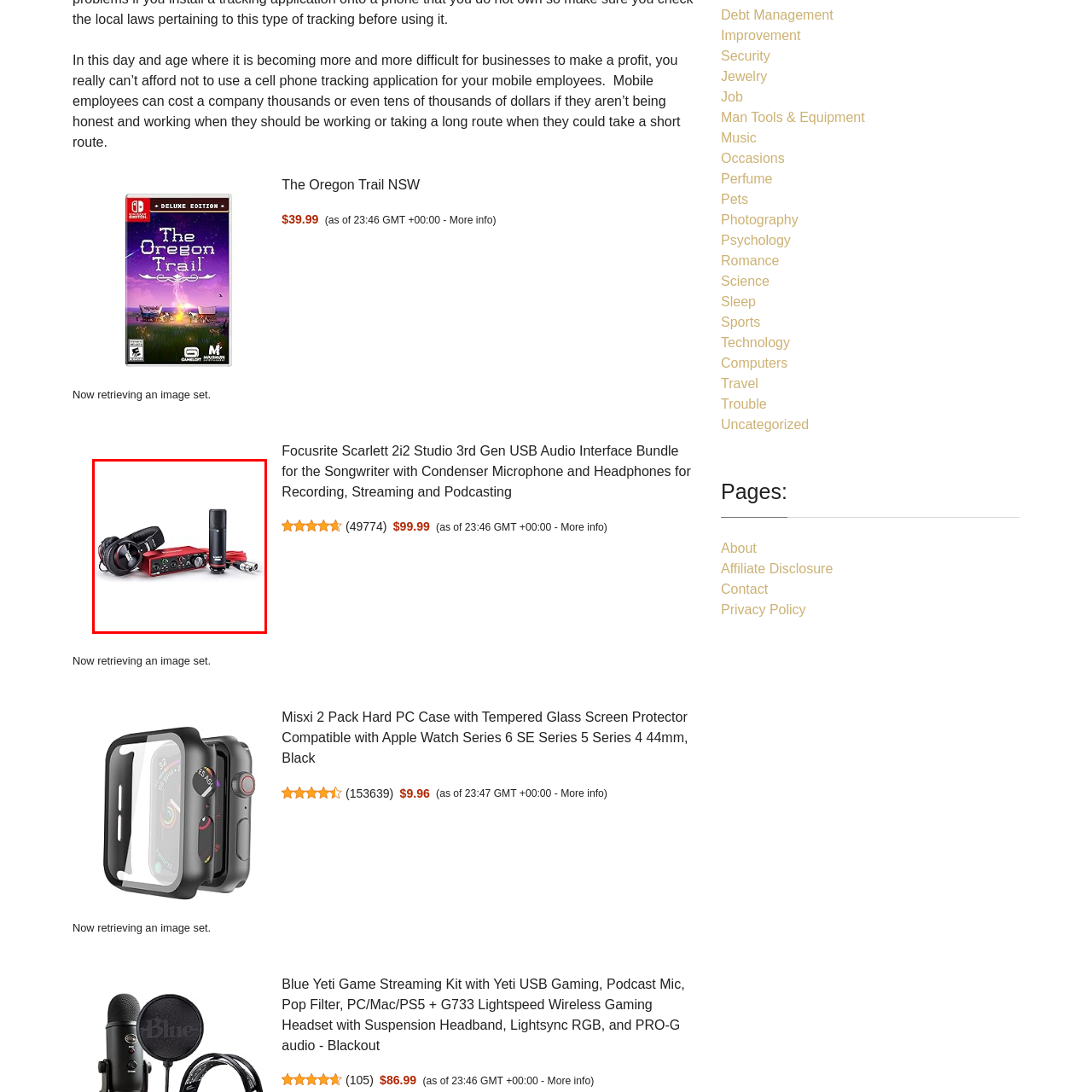Please examine the highlighted section of the image enclosed in the red rectangle and provide a comprehensive answer to the following question based on your observation: What type of microphone is included in the bundle?

The caption states that the bundle includes a 'high-quality condenser microphone', indicating that the type of microphone is a condenser microphone, which is capable of capturing vocals with clarity.